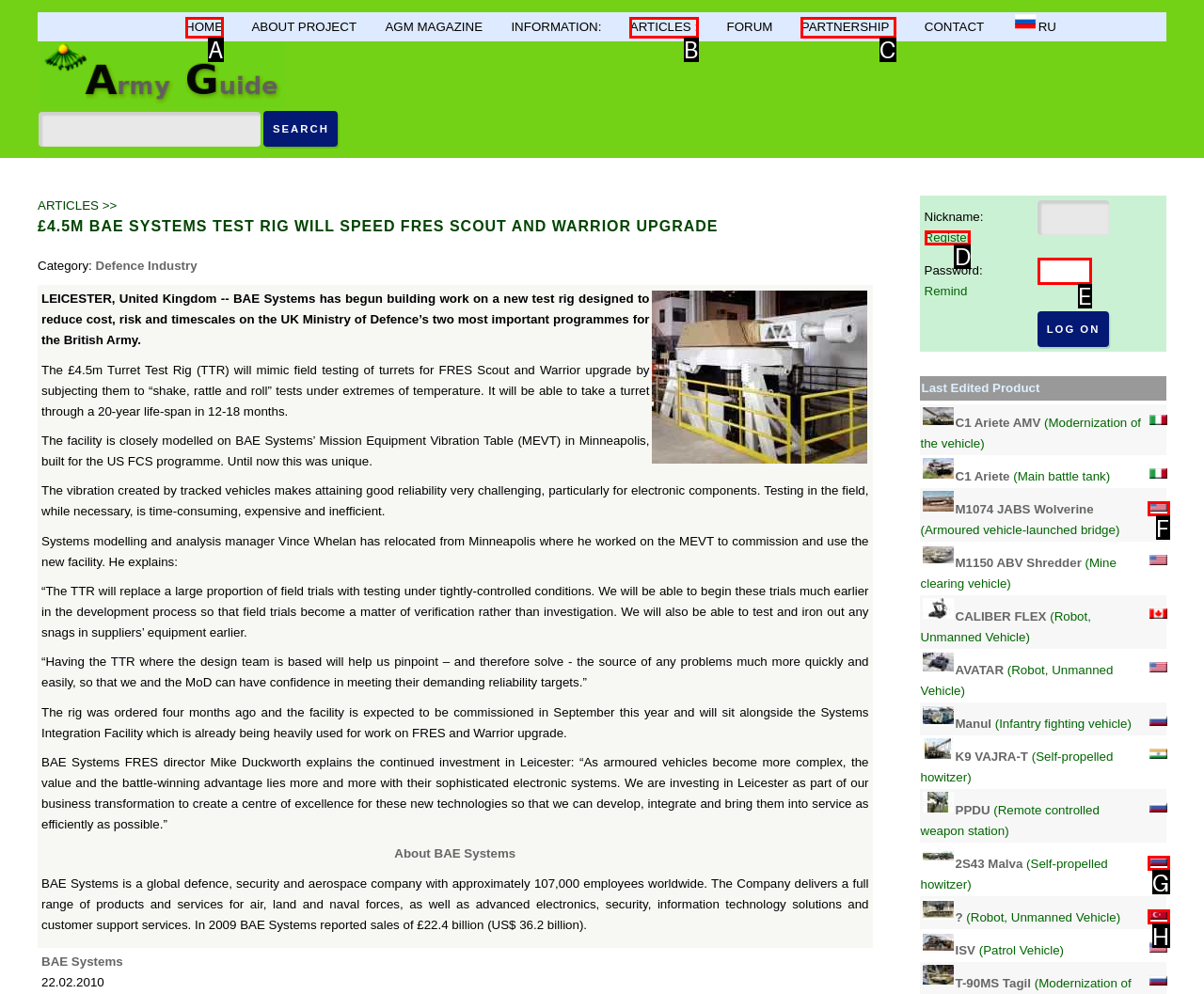Identify which HTML element should be clicked to fulfill this instruction: Register for an account Reply with the correct option's letter.

D